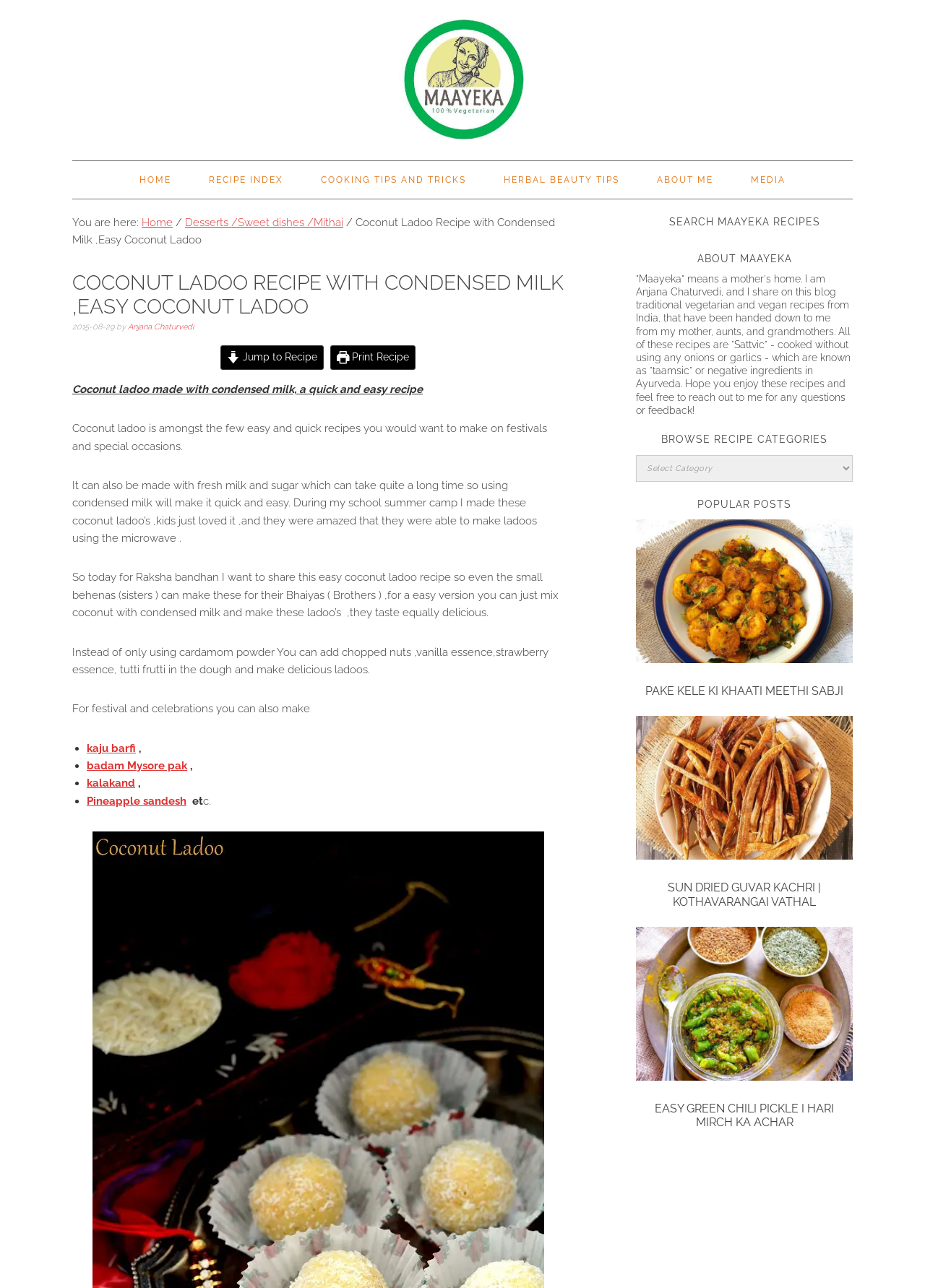Given the element description Recipe Index, predict the bounding box coordinates for the UI element in the webpage screenshot. The format should be (top-left x, top-left y, bottom-right x, bottom-right y), and the values should be between 0 and 1.

[0.206, 0.125, 0.326, 0.154]